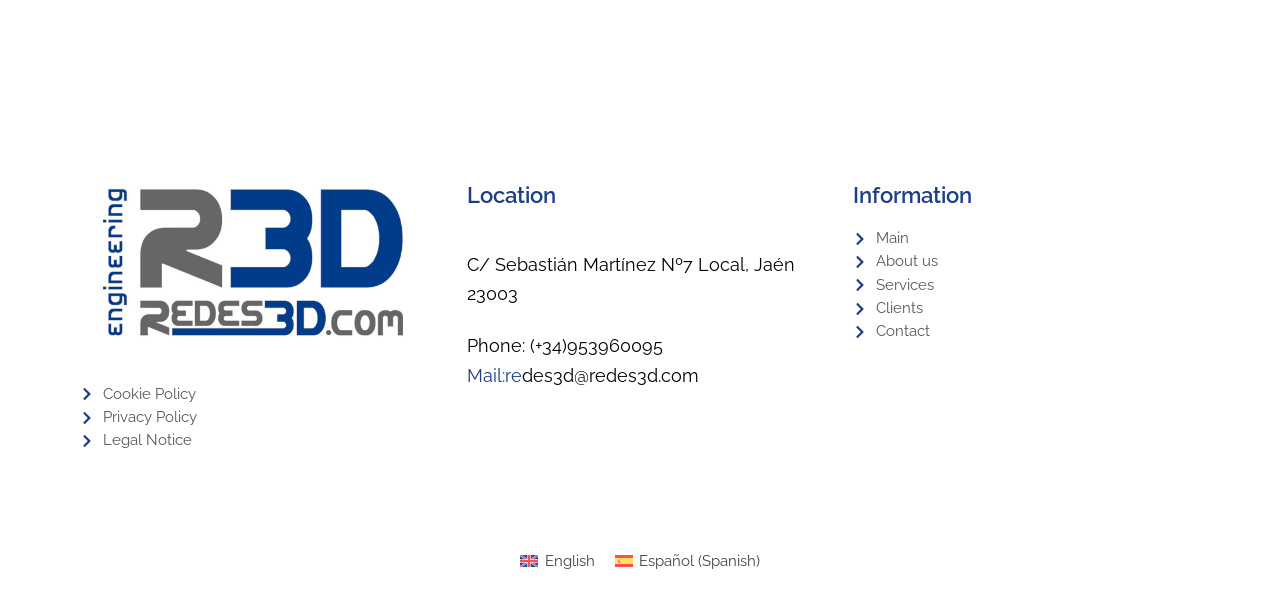Find the bounding box coordinates of the UI element according to this description: "alt="logo redes3d.com"".

[0.081, 0.302, 0.315, 0.551]